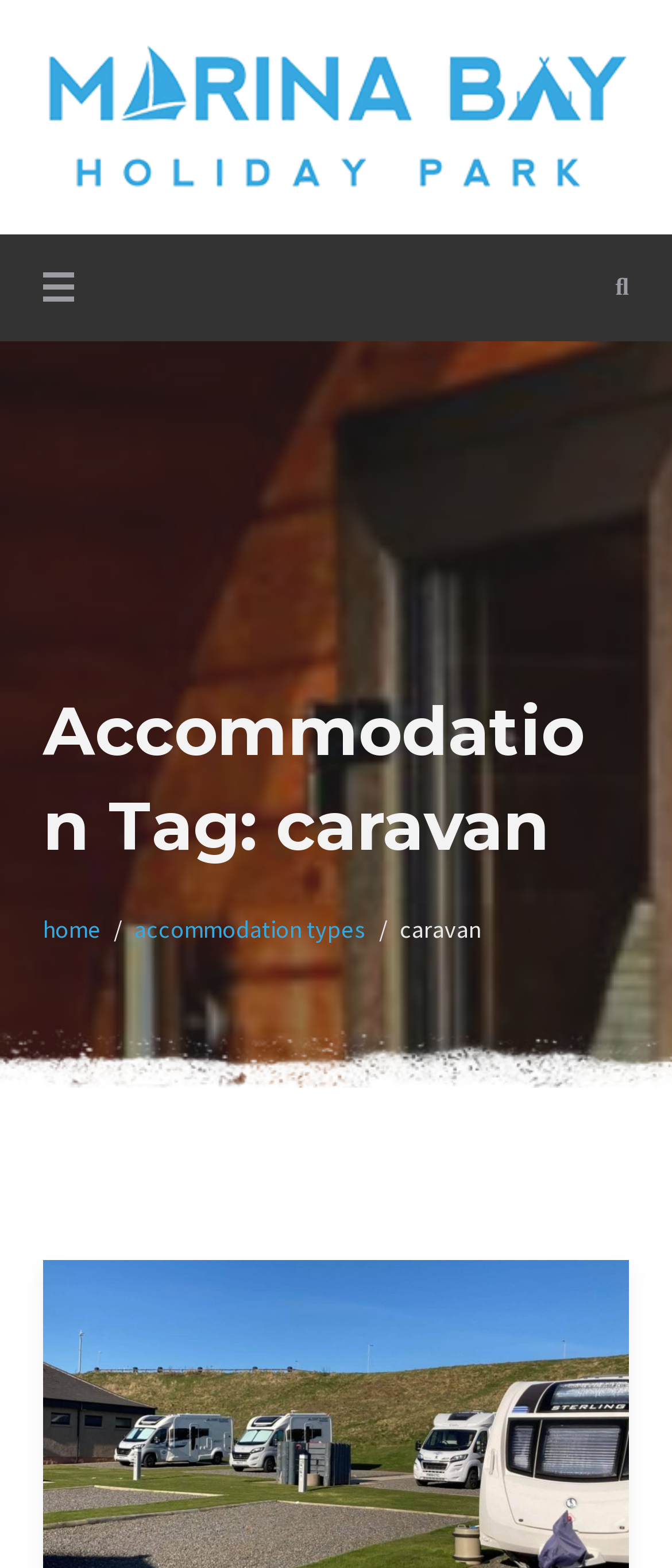Provide a single word or phrase to answer the given question: 
How many breadcrumb links are there?

3